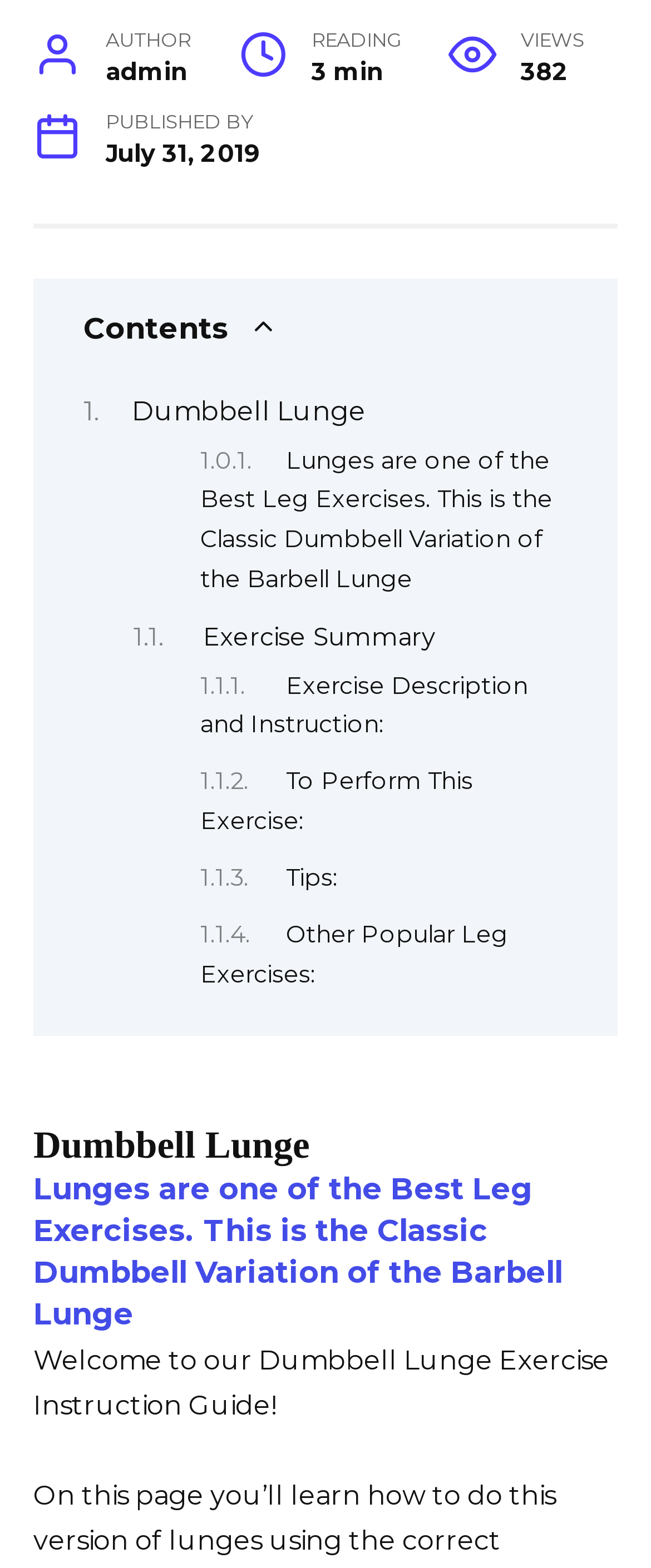Determine the bounding box for the UI element as described: "Exercise Description and Instruction:". The coordinates should be represented as four float numbers between 0 and 1, formatted as [left, top, right, bottom].

[0.308, 0.427, 0.811, 0.472]